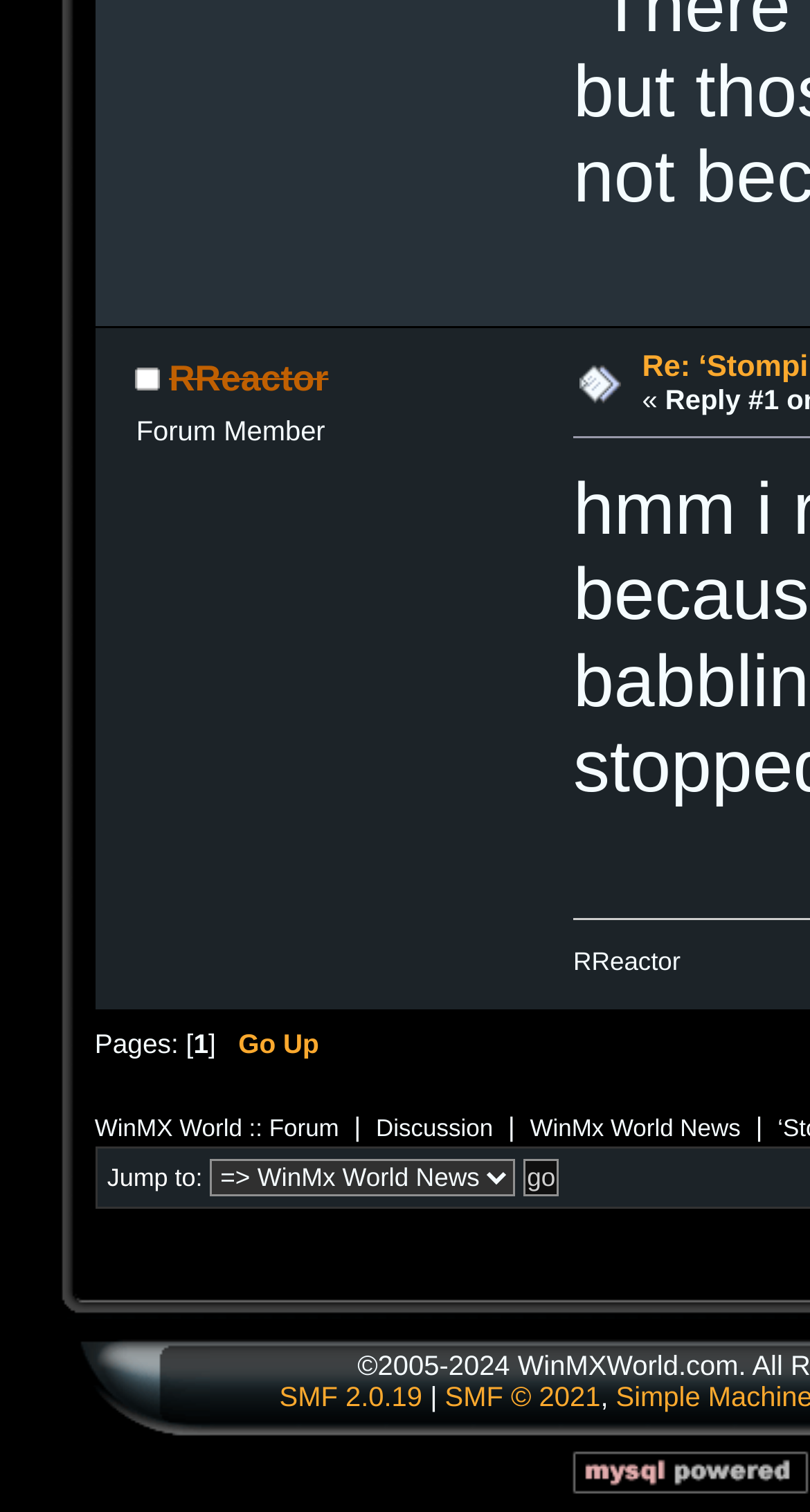Please determine the bounding box coordinates for the UI element described as: "January 9, 2023September 28, 2022".

None